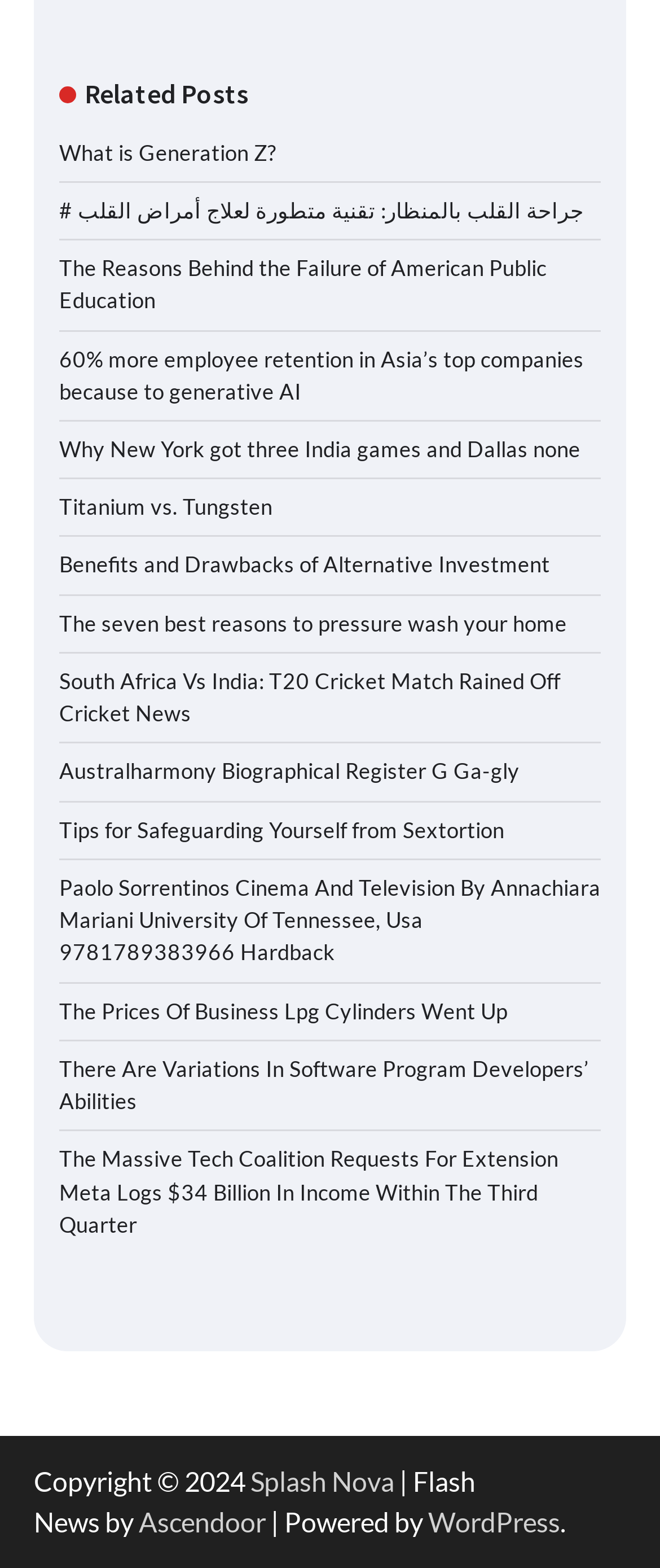Please find the bounding box coordinates of the element that you should click to achieve the following instruction: "Click on 'What is Generation Z?'". The coordinates should be presented as four float numbers between 0 and 1: [left, top, right, bottom].

[0.09, 0.088, 0.418, 0.105]